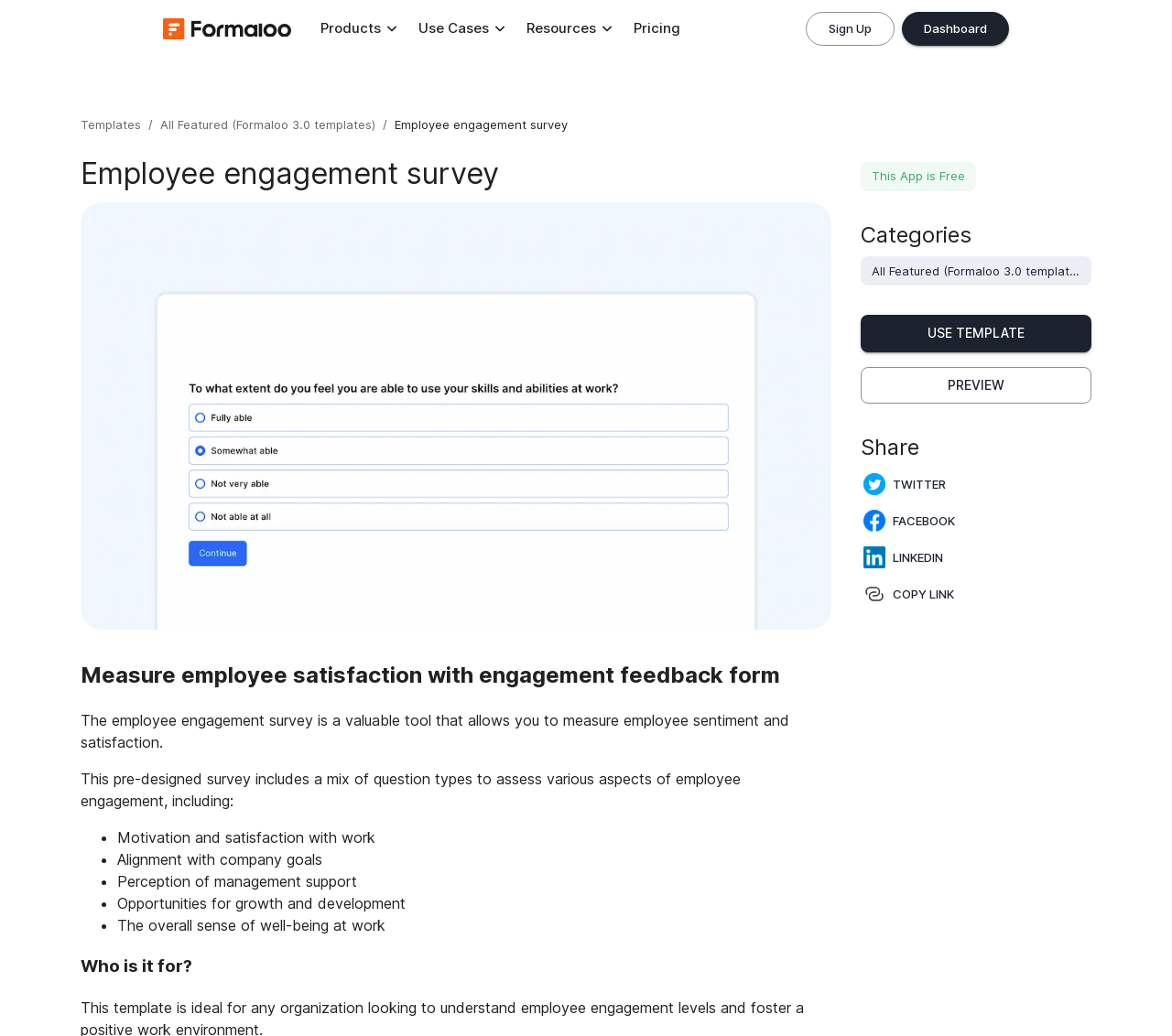Is the template free to use?
Look at the screenshot and provide an in-depth answer.

The template is free to use, as indicated by the static text 'This App is Free' on the webpage.